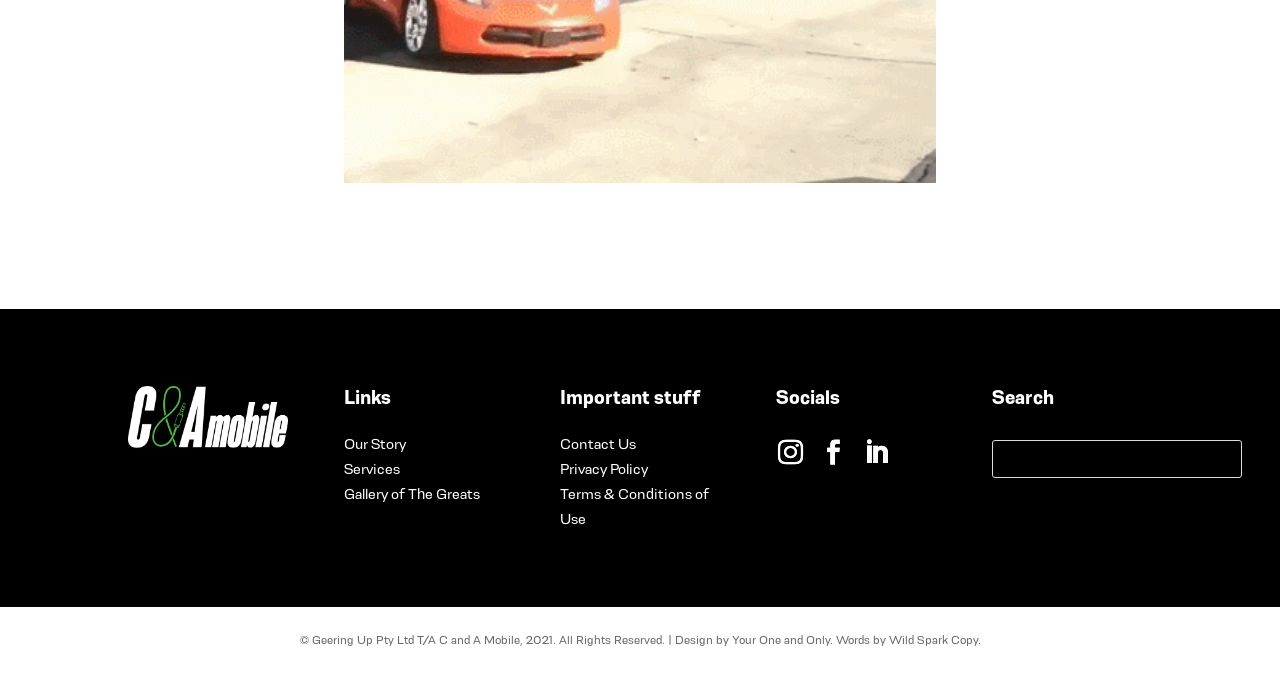Identify the bounding box coordinates for the UI element described as follows: Your One and Only. Use the format (top-left x, top-left y, bottom-right x, bottom-right y) and ensure all values are floating point numbers between 0 and 1.

[0.571, 0.934, 0.648, 0.953]